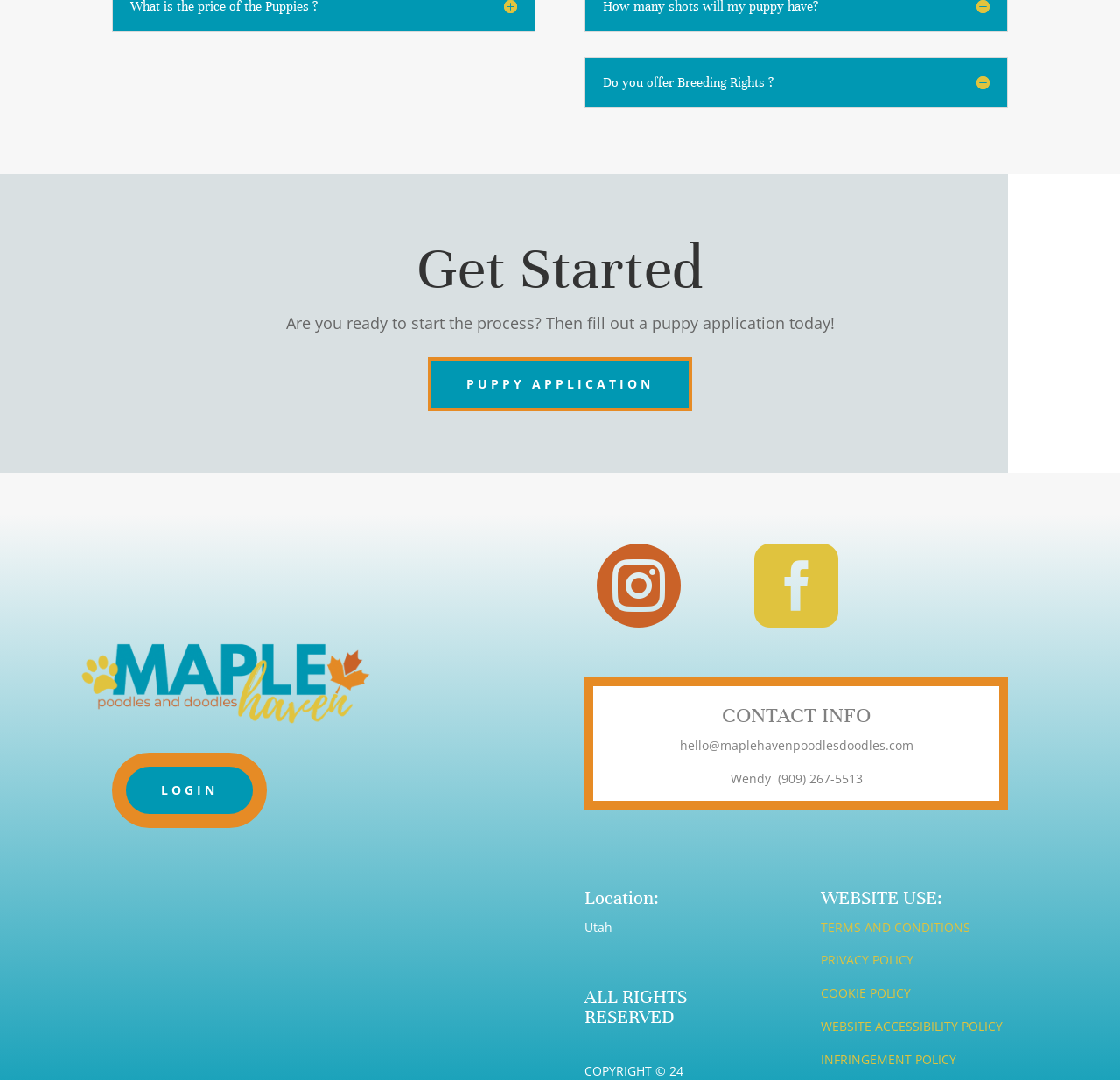Determine the bounding box for the UI element that matches this description: "hello@maplehavenpoodlesdoodles.com".

[0.607, 0.682, 0.815, 0.698]